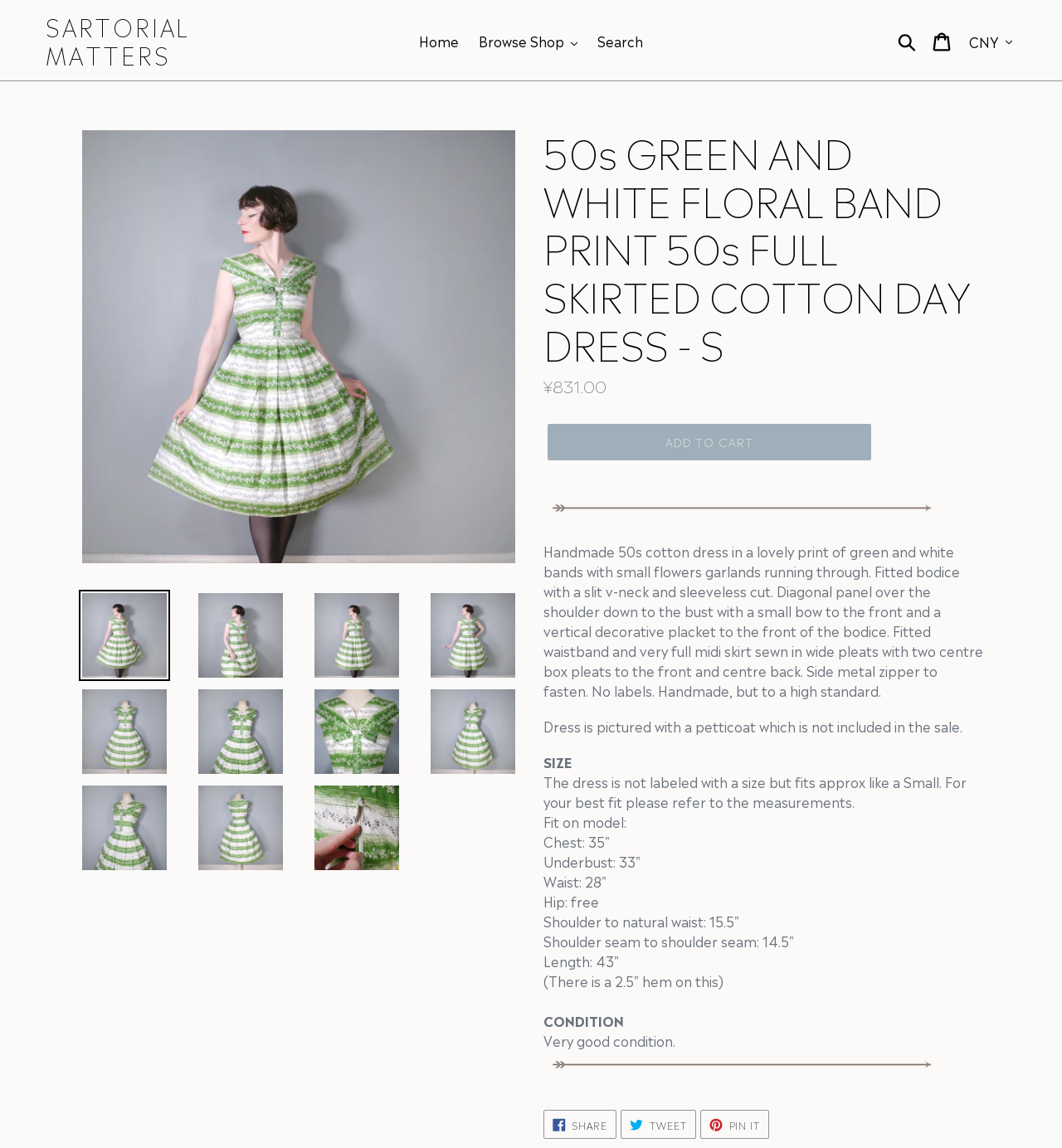What is the style of the dress?
Provide a detailed and well-explained answer to the question.

The webpage description provides details about the dress, including 'Fitted bodice with a slit v-neck and sleeveless cut', which indicates the style of the dress.